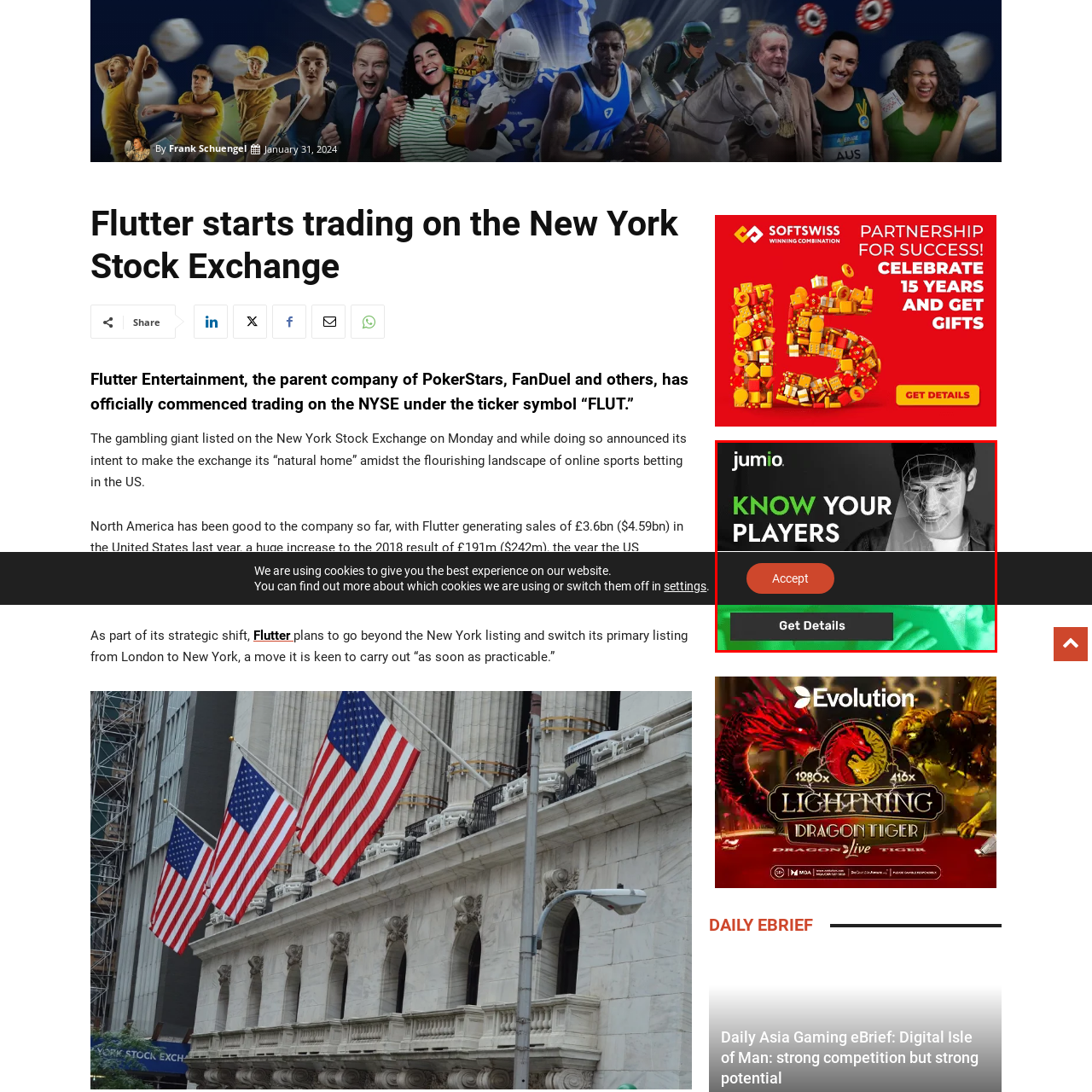Check the content in the red bounding box and reply to the question using a single word or phrase:
What is the color of the 'Accept' button?

Orange